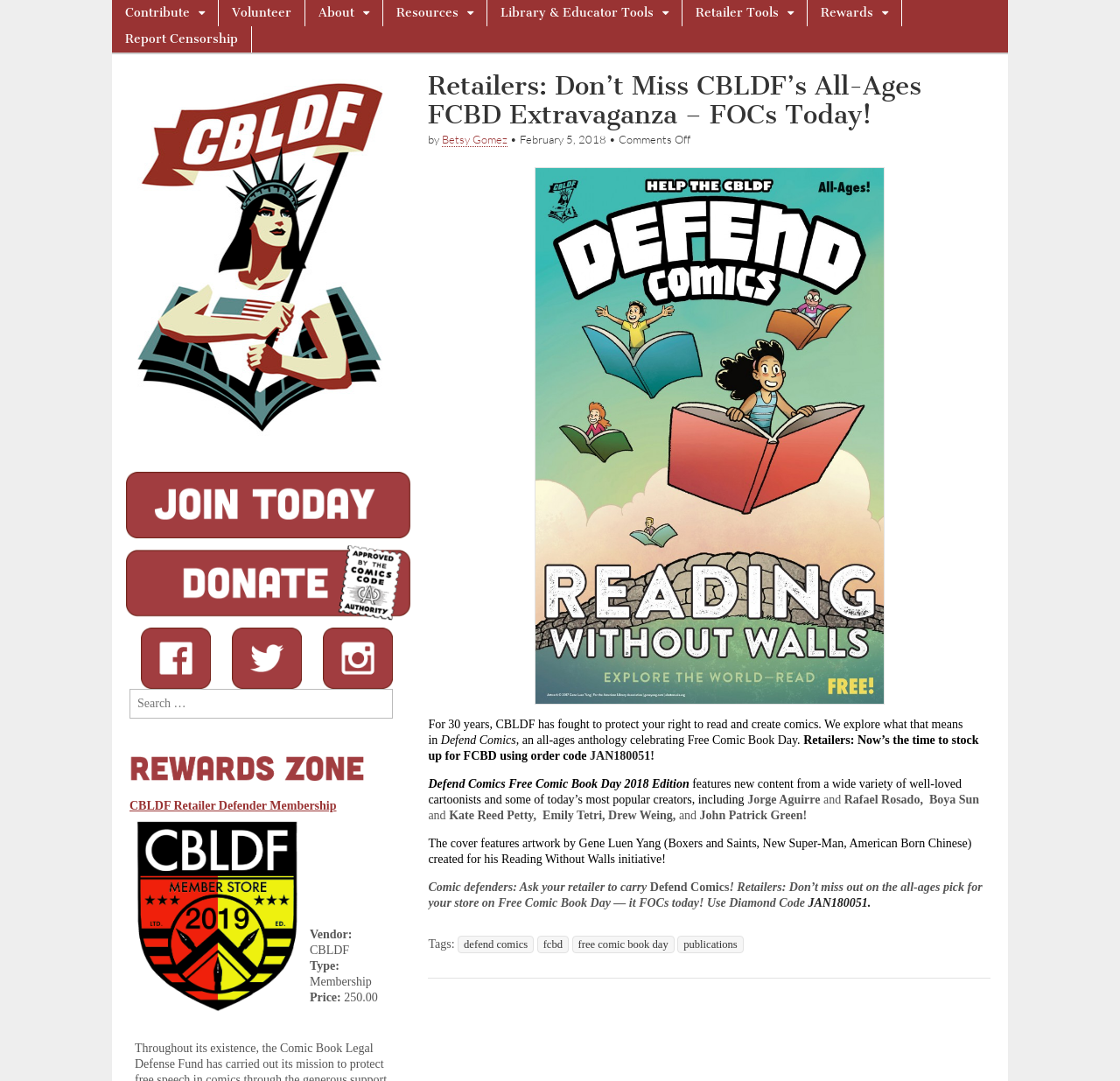Using the information in the image, give a detailed answer to the following question: Who created the artwork for the Reading Without Walls initiative?

I found the answer by reading the article on the webpage, which mentions that the cover features artwork by Gene Luen Yang, created for his Reading Without Walls initiative.